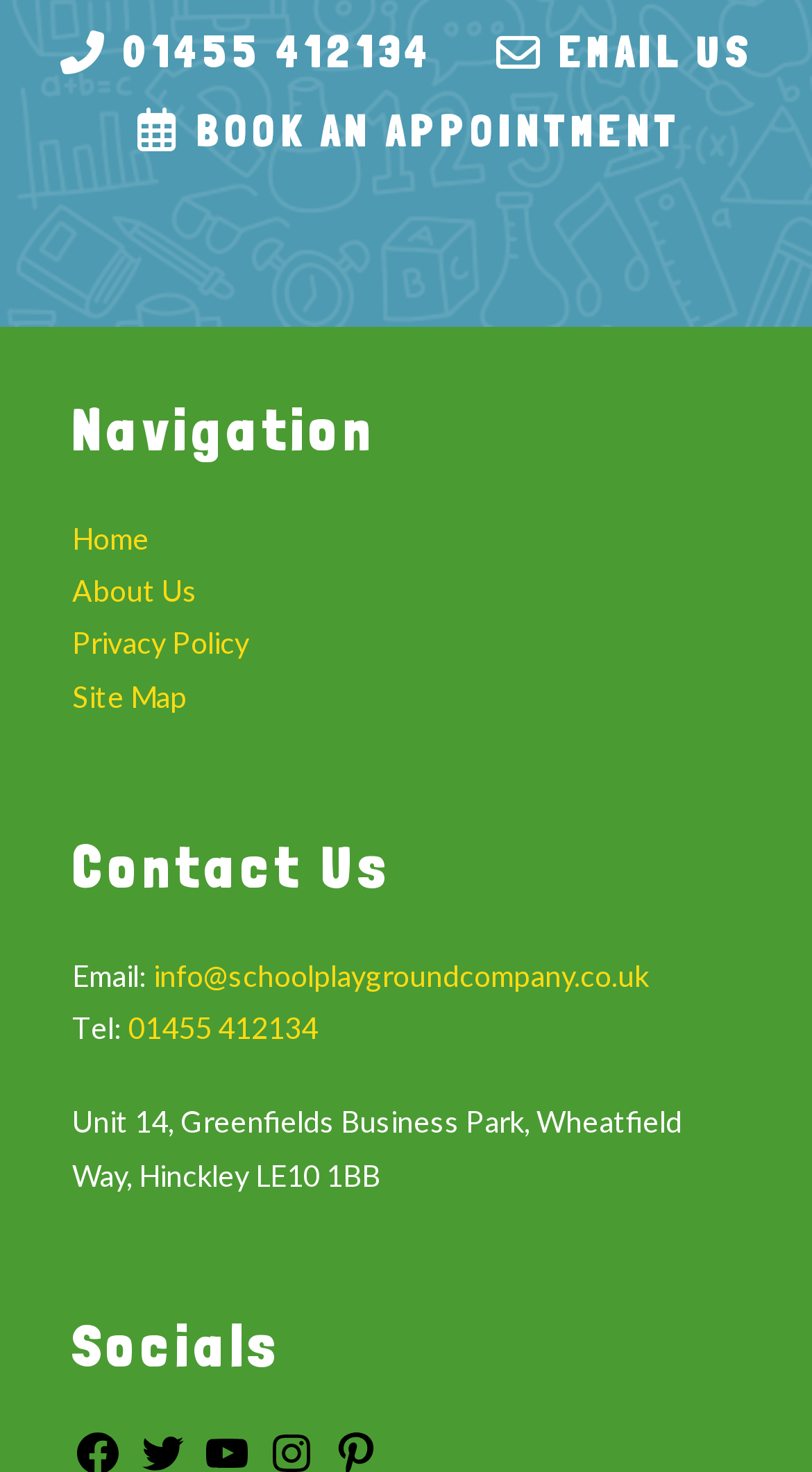How many navigation links are there?
Respond to the question with a well-detailed and thorough answer.

I found the 'Navigation' section on the webpage, which contains four links: 'Home', 'About Us', 'Privacy Policy', and 'Site Map'.